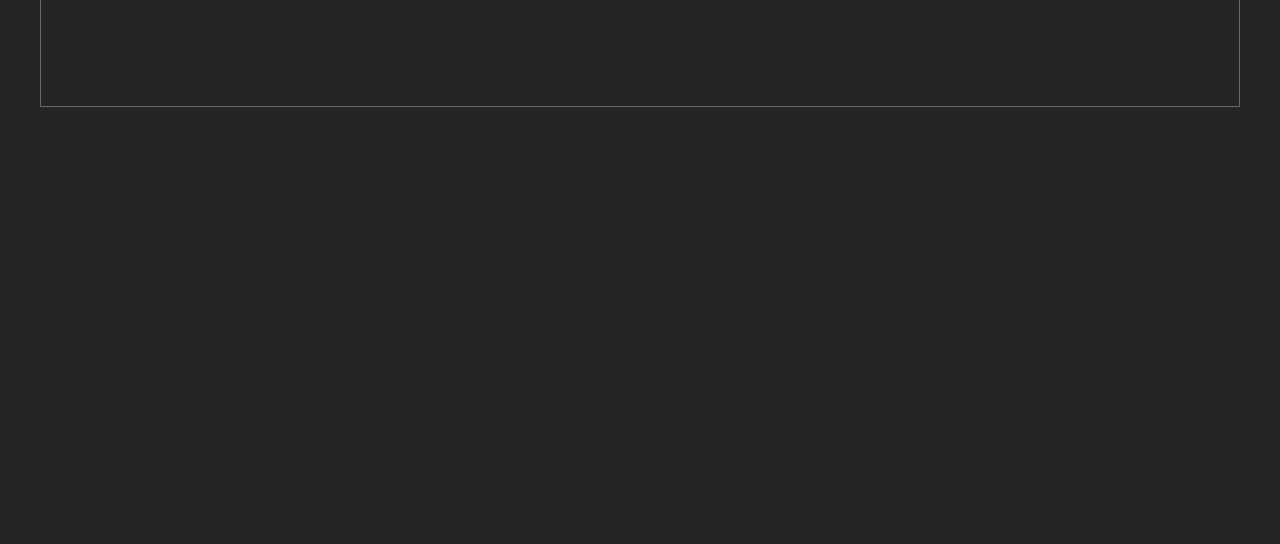Please locate the bounding box coordinates of the element that should be clicked to complete the given instruction: "View Products".

[0.273, 0.541, 0.323, 0.576]